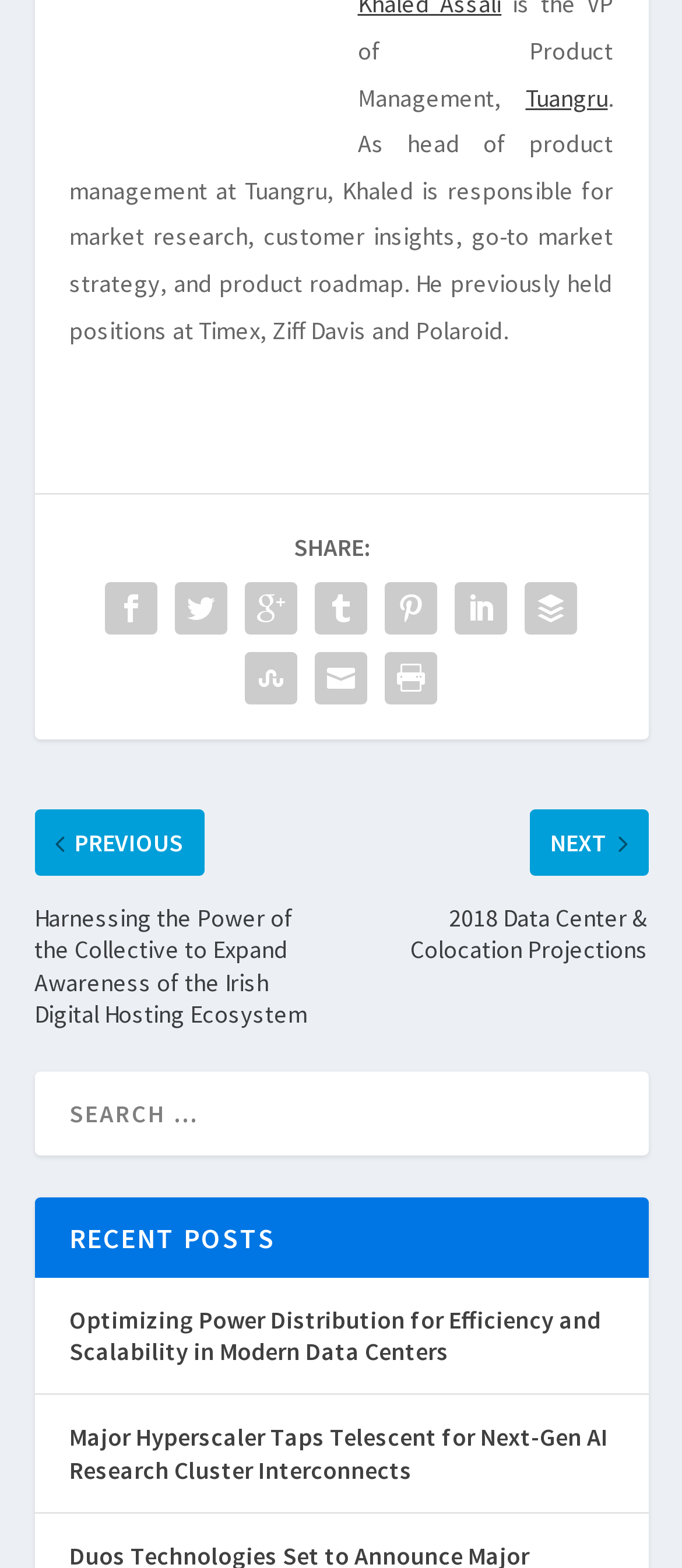Find the coordinates for the bounding box of the element with this description: "Tuangru".

[0.771, 0.052, 0.891, 0.072]